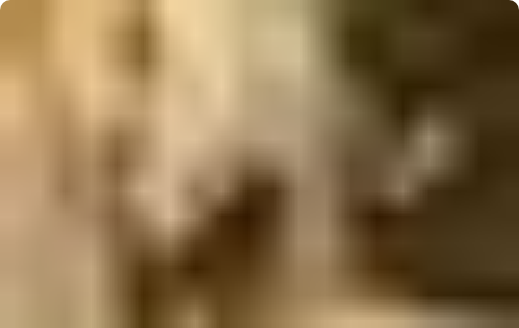Paint a vivid picture with your words by describing the image in detail.

The image depicts a captivating scene related to pest control, specifically showcasing a termite on a nest pile. It is part of a recent article that delves into the essential tips and guidelines for addressing termite issues in Los Angeles County. The photograph emphasizes the intricacies of termite behavior and habitat, potentially aiding homeowners in understanding the importance of timely pest management. The accompanying article title, "The Do's And Don't Of Dealing With Termites In Los Angeles County," suggests a comprehensive approach to effective pest control, enhancing the article's informative nature for readers seeking solutions to these common household pests.